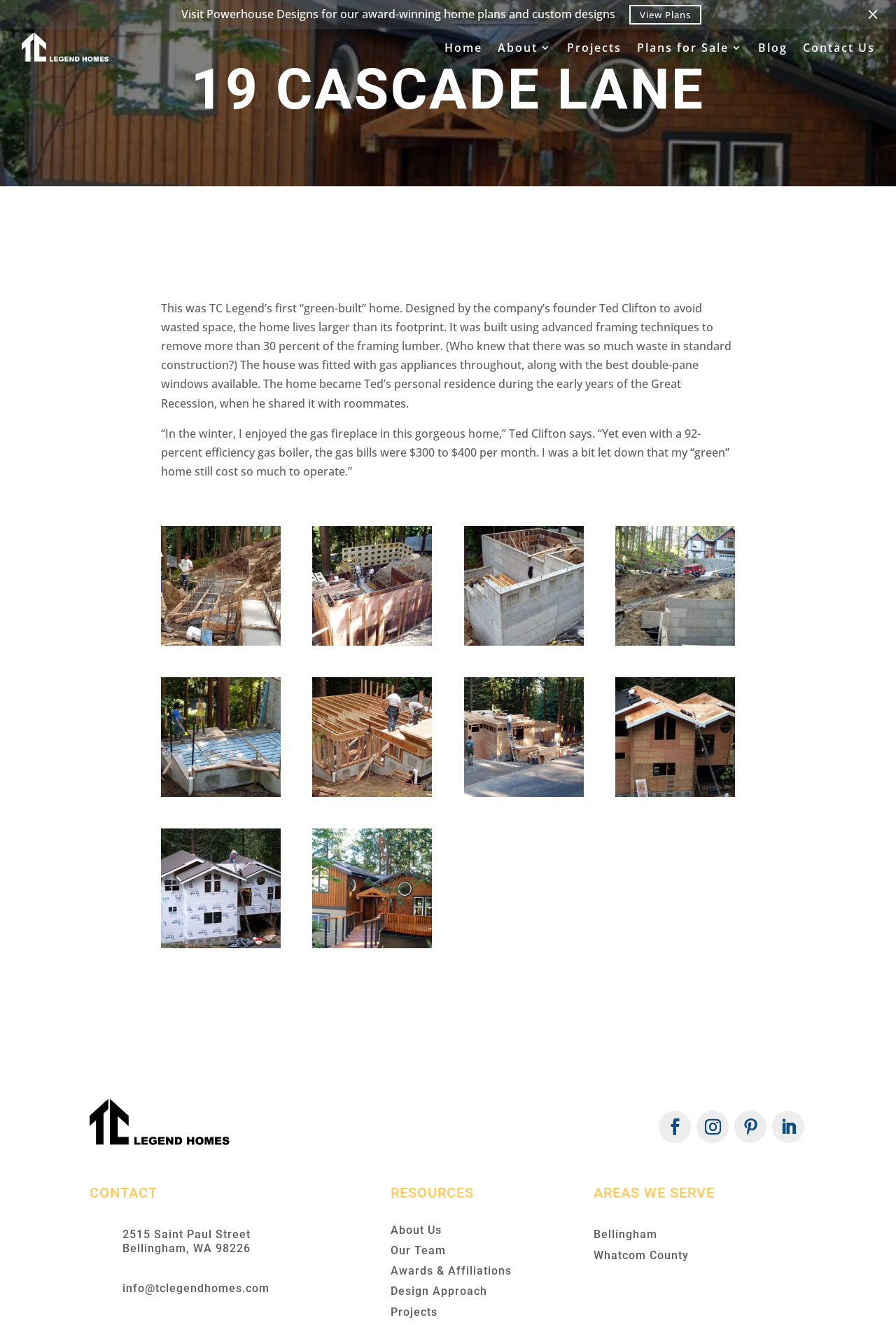Extract the bounding box coordinates for the UI element described by the text: "View Plans". The coordinates should be in the form of [left, top, right, bottom] with values between 0 and 1.

[0.702, 0.004, 0.782, 0.019]